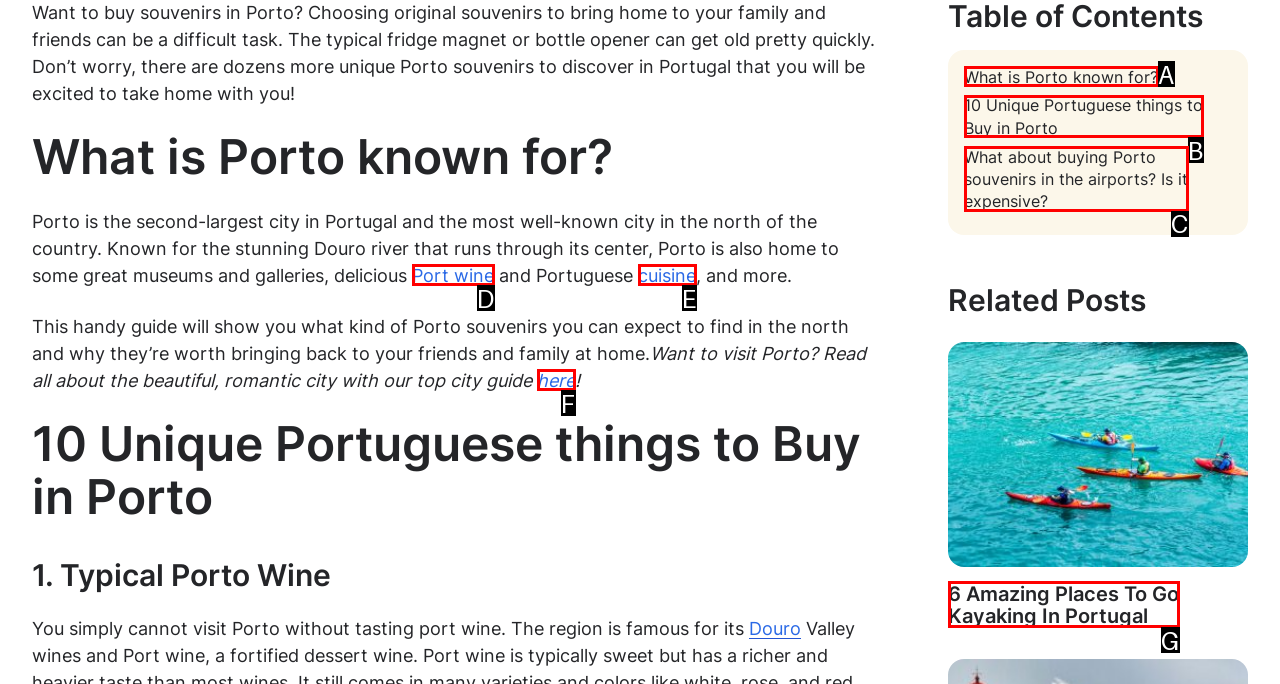Match the description: Port wine to one of the options shown. Reply with the letter of the best match.

D